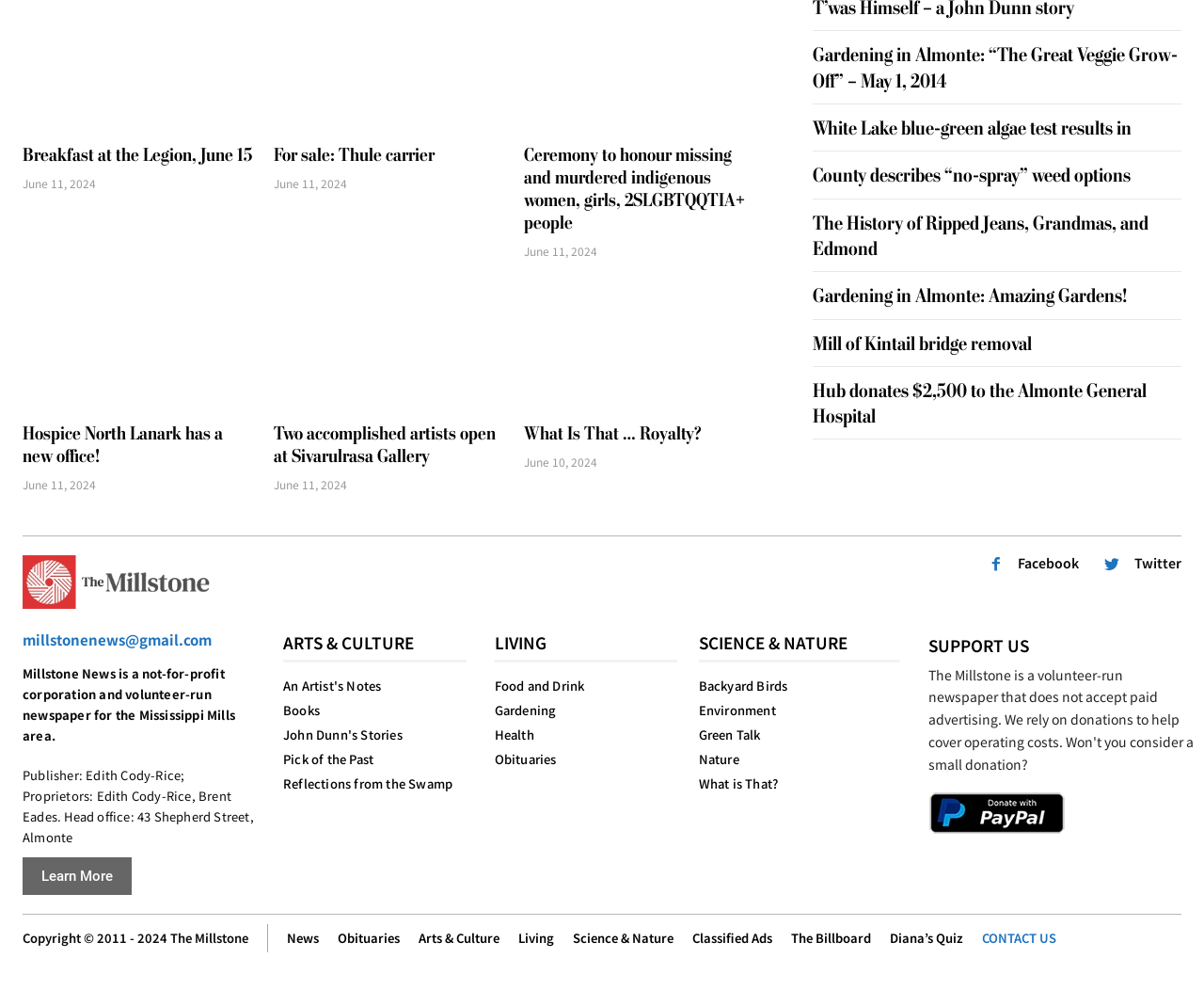Pinpoint the bounding box coordinates of the clickable area needed to execute the instruction: "Click on the 'Learn More' link". The coordinates should be specified as four float numbers between 0 and 1, i.e., [left, top, right, bottom].

[0.019, 0.866, 0.109, 0.904]